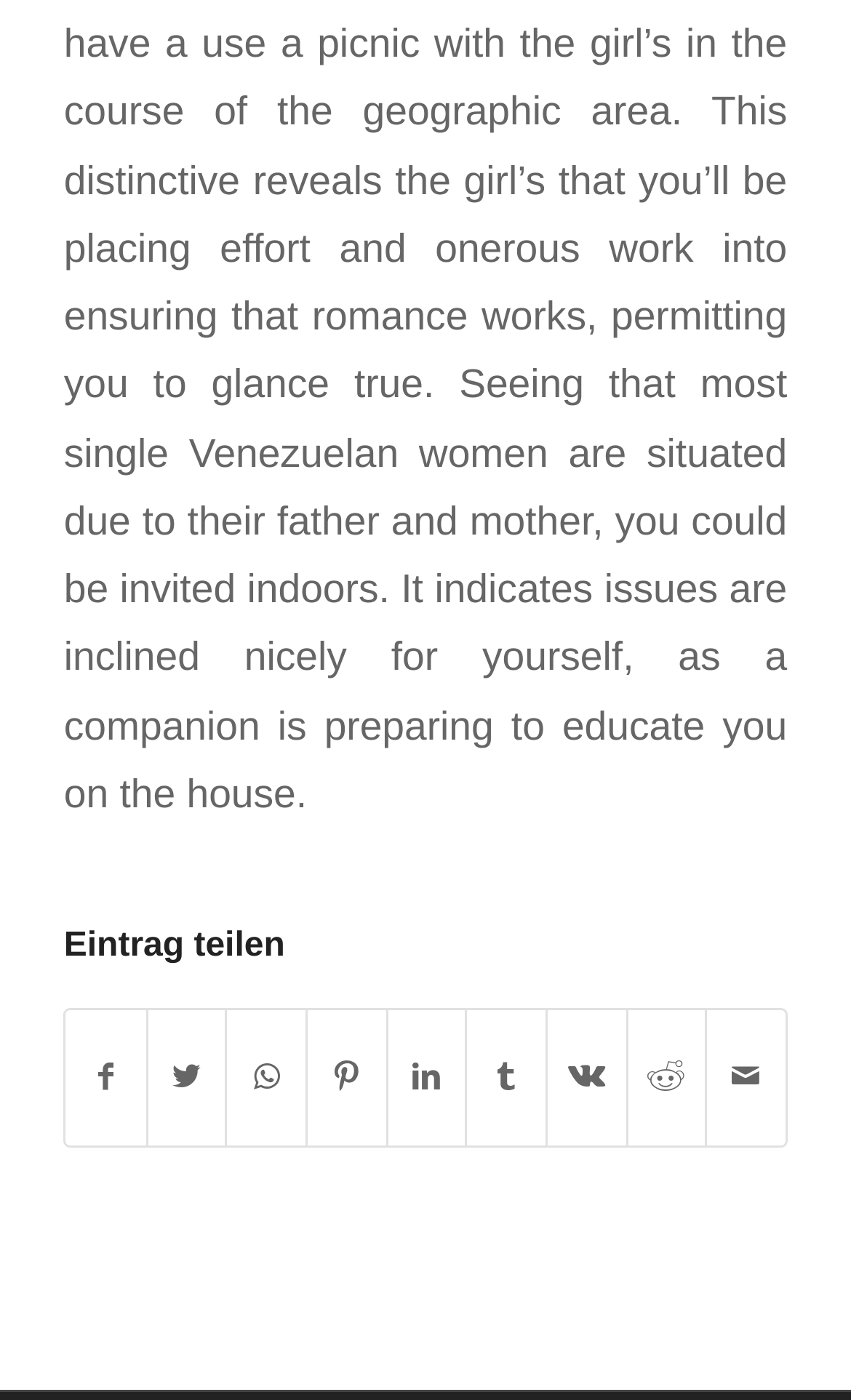Determine the bounding box coordinates of the target area to click to execute the following instruction: "Share via Email."

[0.831, 0.722, 0.922, 0.818]